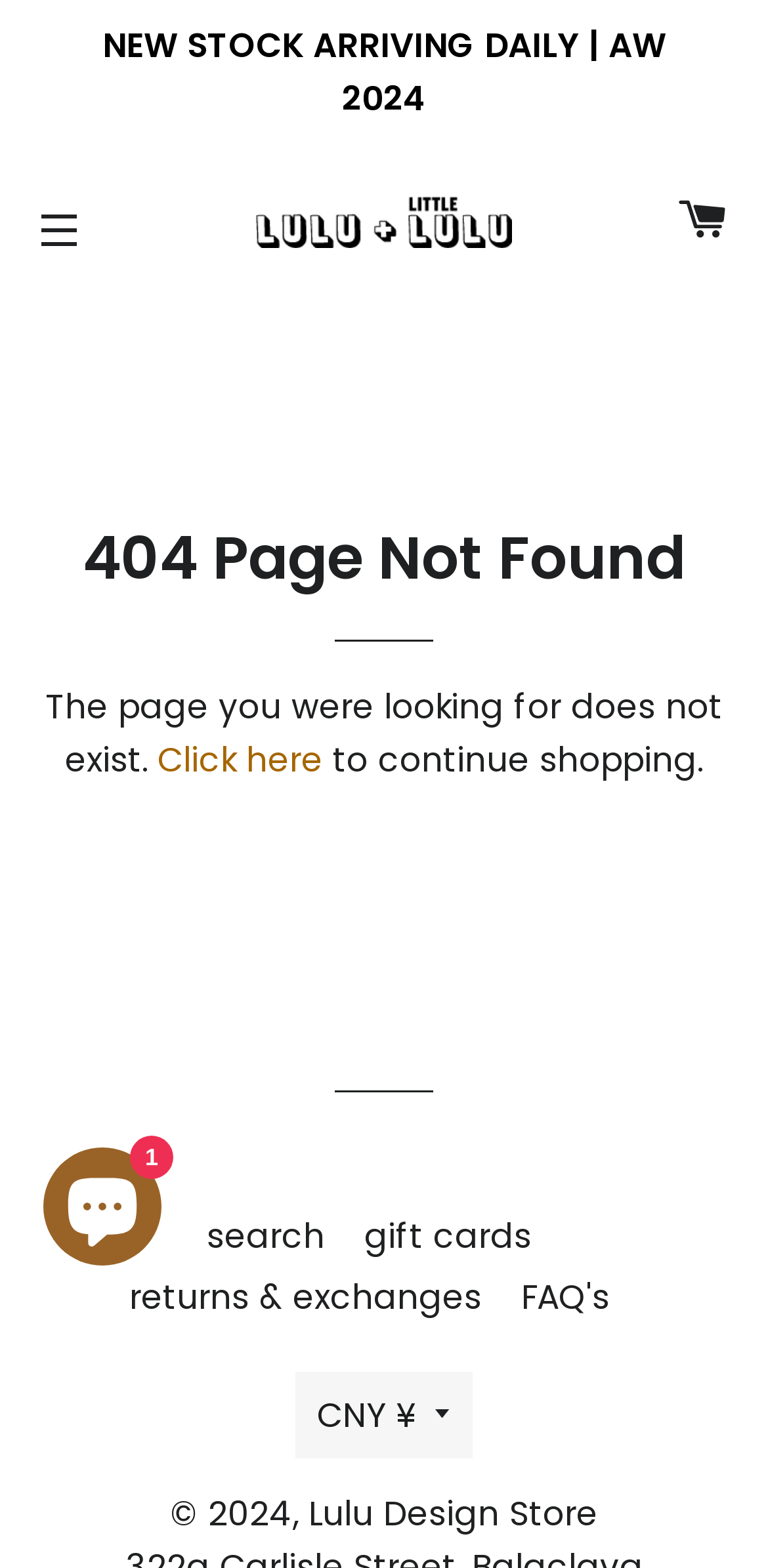What is the copyright year of the store?
Using the image, elaborate on the answer with as much detail as possible.

The copyright year of the store can be found by looking at the static text element that says '© 2024,'. This element is located in the footer section of the page.